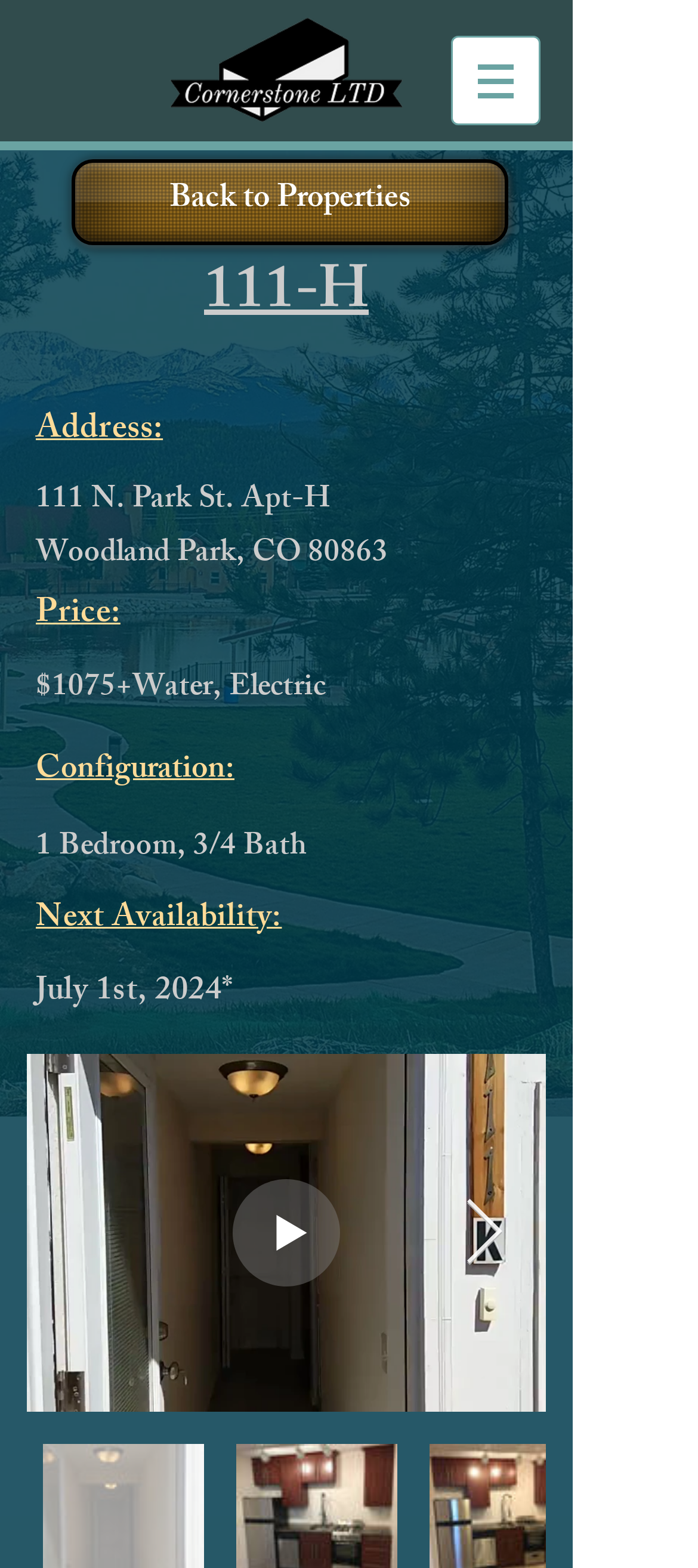Predict the bounding box coordinates of the UI element that matches this description: "aria-label="Next Item"". The coordinates should be in the format [left, top, right, bottom] with each value between 0 and 1.

[0.664, 0.764, 0.723, 0.809]